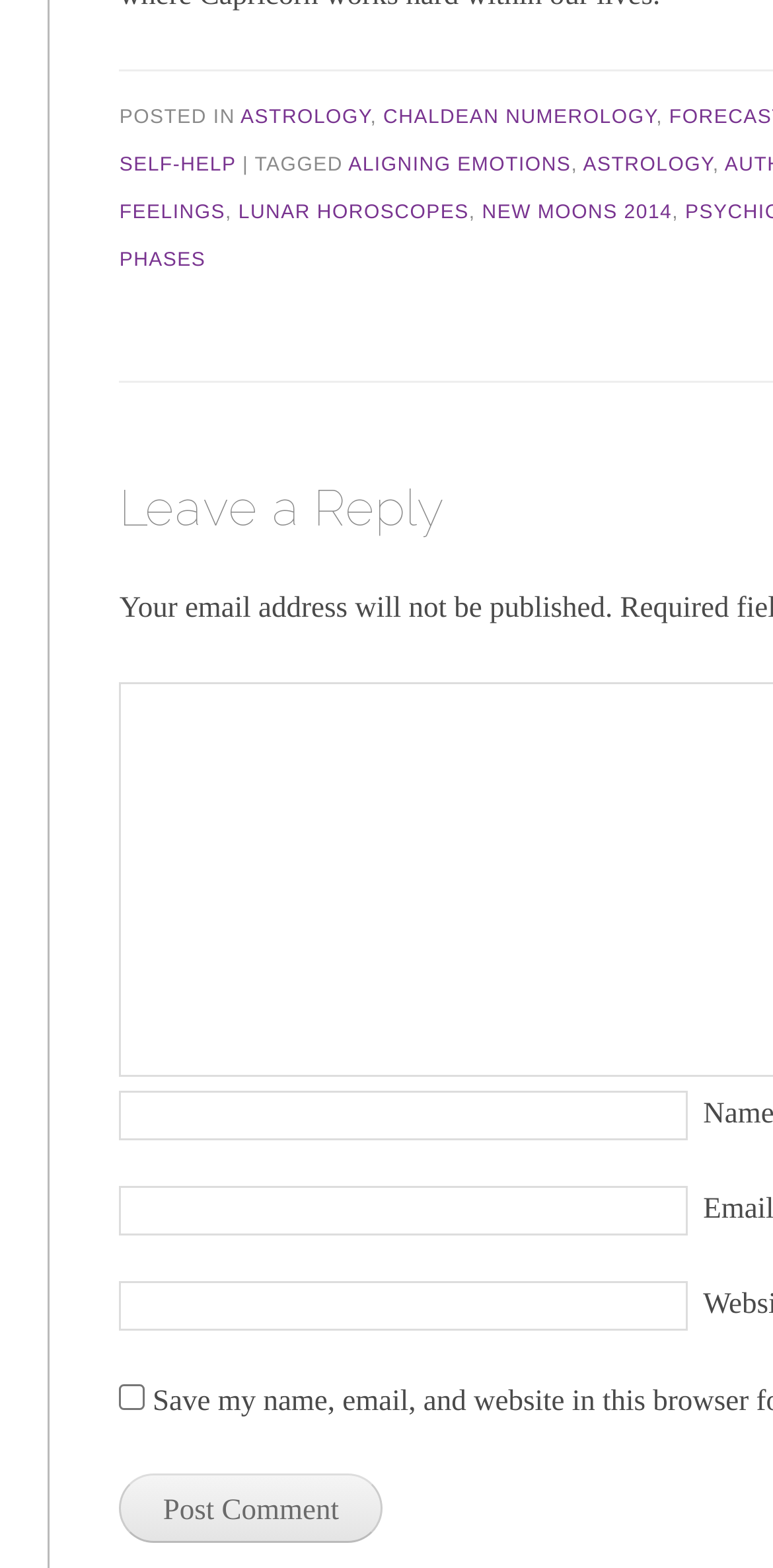Determine the bounding box coordinates of the clickable area required to perform the following instruction: "Click the Post Comment button". The coordinates should be represented as four float numbers between 0 and 1: [left, top, right, bottom].

[0.154, 0.94, 0.495, 0.984]